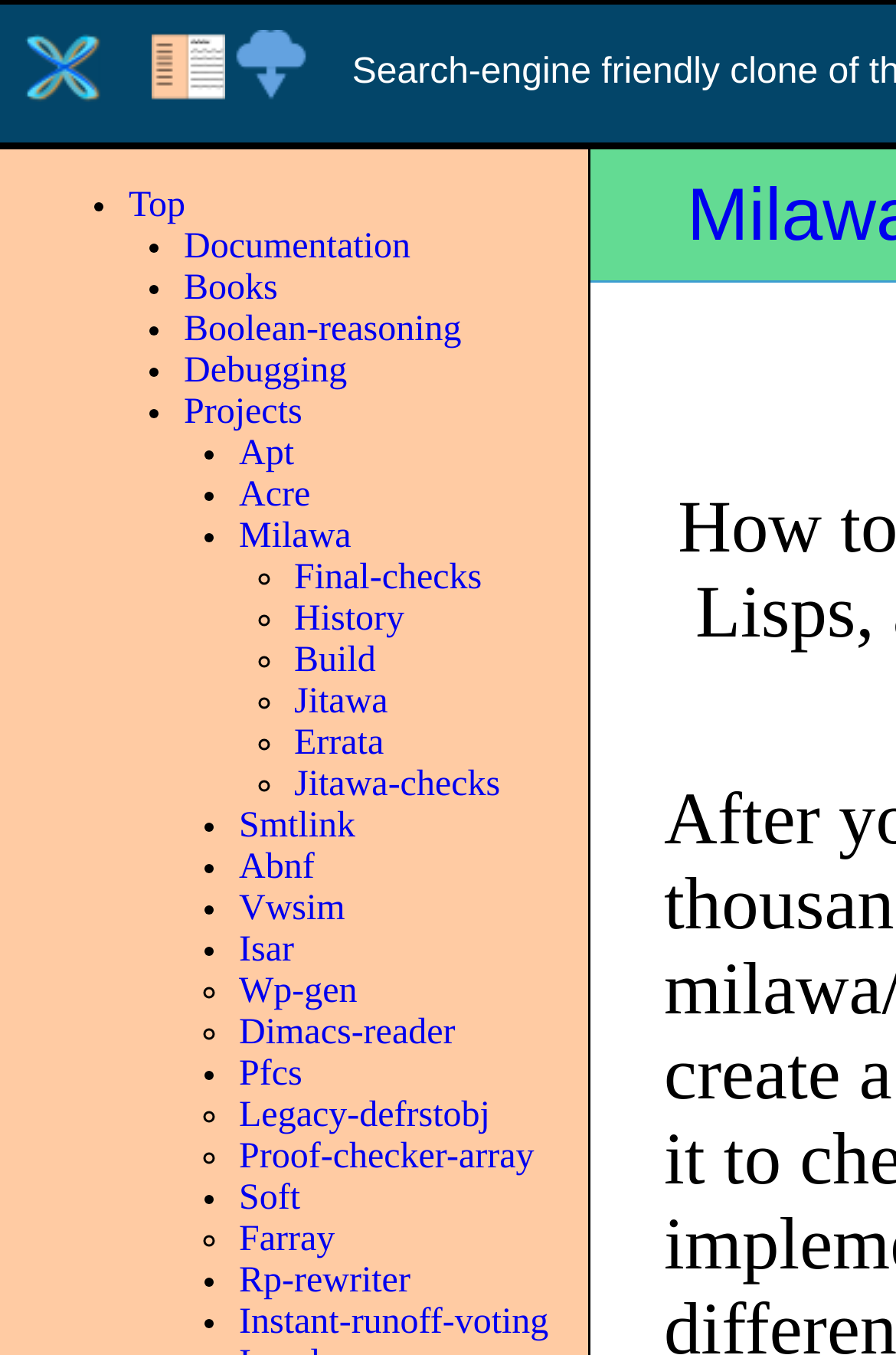Give an extensive and precise description of the webpage.

The webpage appears to be a navigation page with a list of links organized into sections. At the top, there are two rows of links with accompanying images, each row containing three links. The first row has links to "Top", "Documentation", and "Books", while the second row has links to "Boolean-reasoning", "Debugging", and "Projects".

Below these rows, there is a list of links with bullet points, each link representing a different topic or project. The list is divided into sections, with each section separated by a slight gap. The sections are not explicitly labeled, but they seem to group related topics together. The links in each section are arranged vertically, with the bullet points aligned to the left.

The links themselves have a variety of topics, including "Apt", "Acre", "Milawa", "Final-checks", "History", "Build", and many others. Some of the links have accompanying images, while others do not. The images are small and appear to be icons or logos related to the link topic.

The overall layout of the page is dense, with many links and sections packed into a relatively small space. However, the use of bullet points and section dividers helps to organize the content and make it easier to navigate.